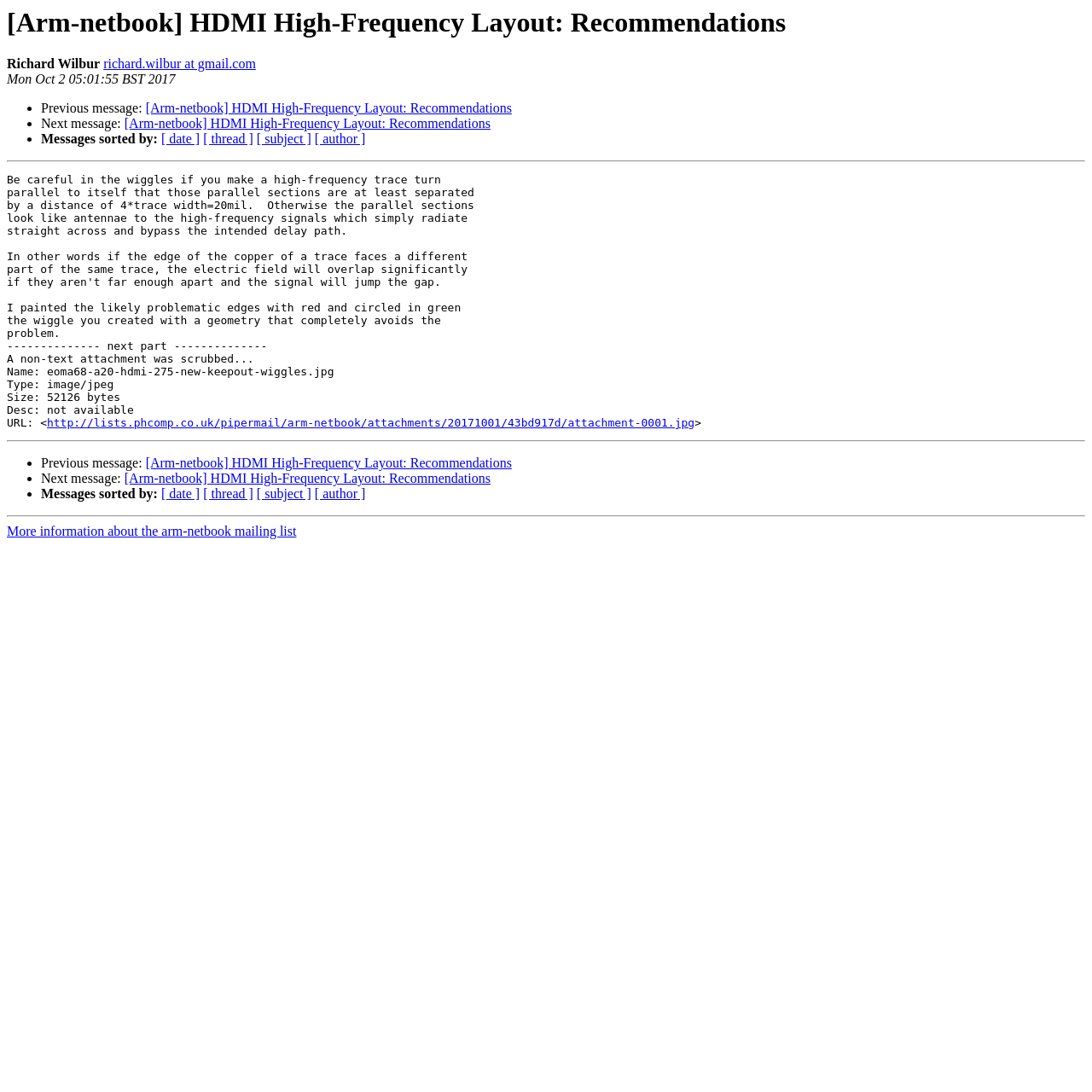What is the author of the message?
Please provide an in-depth and detailed response to the question.

The author of the message can be found at the top of the webpage, where it says 'Richard Wilbur' next to the email address 'richard.wilbur at gmail.com'.